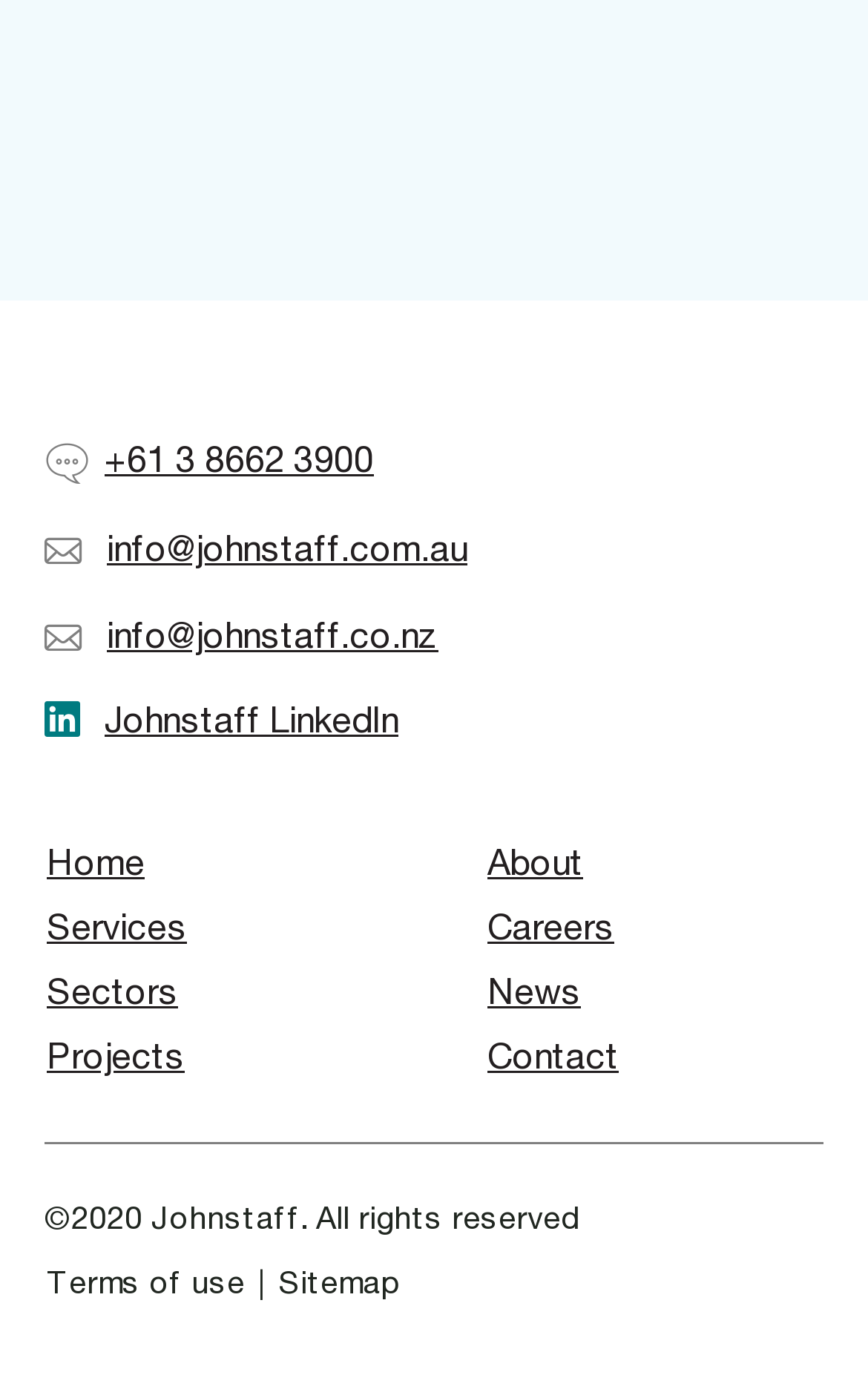Please determine the bounding box coordinates of the clickable area required to carry out the following instruction: "Go to the Services page". The coordinates must be four float numbers between 0 and 1, represented as [left, top, right, bottom].

[0.051, 0.65, 0.218, 0.679]